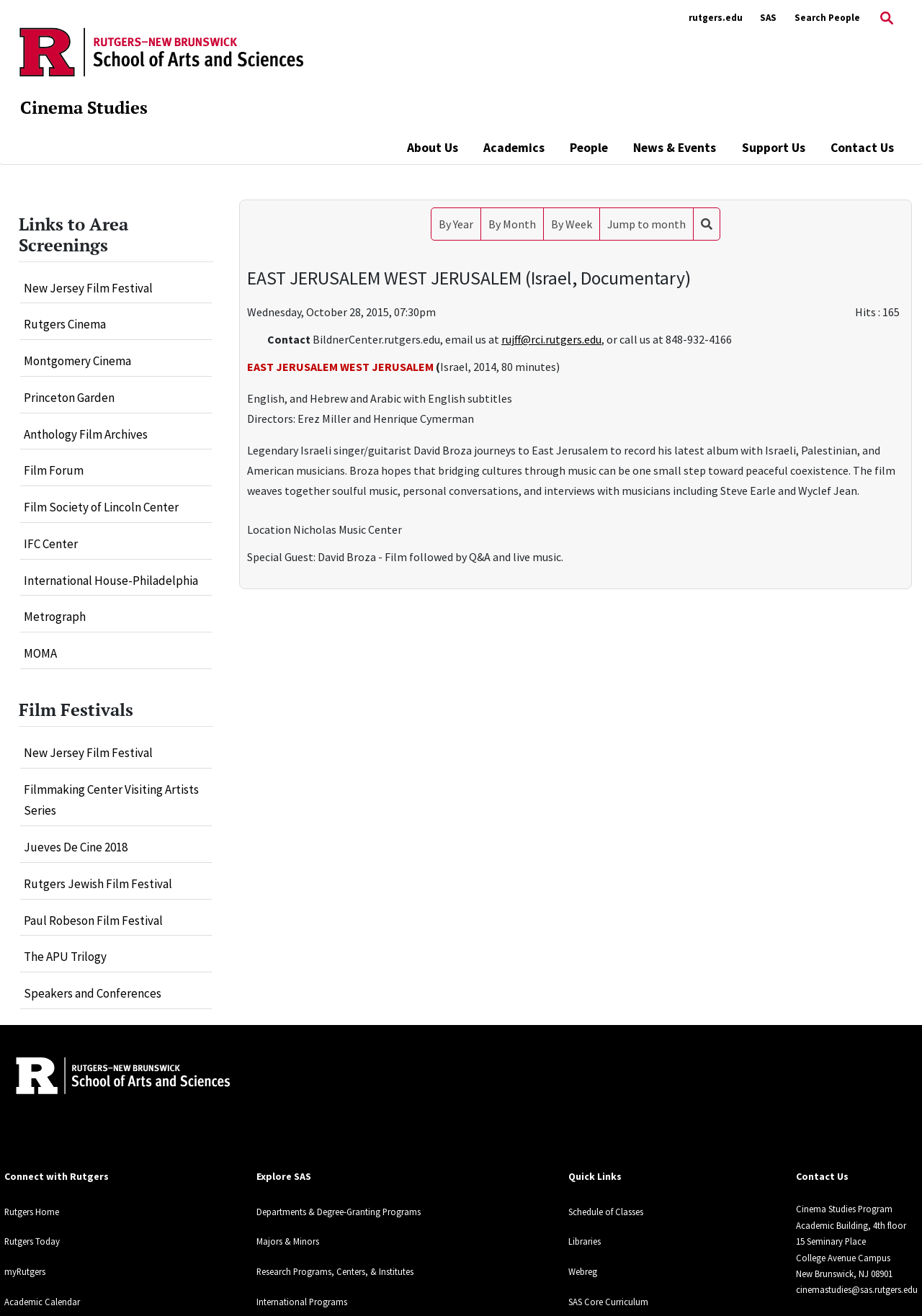Locate the bounding box coordinates of the clickable region to complete the following instruction: "Contact the Cinema Studies Program."

[0.863, 0.914, 0.968, 0.923]